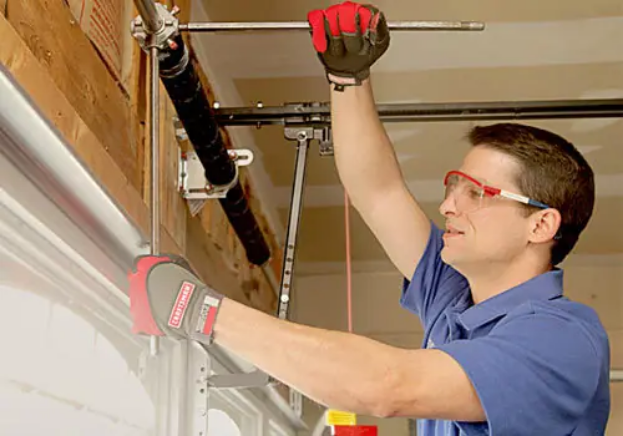Explain in detail what you see in the image.

The image depicts a technician engaged in garage door repair, showcasing both expertise and precision. Dressed in a blue shirt, he wears protective eyewear and gloves for safety as he operates a tool, likely adjusting or repairing the spring mechanism above a garage door. The warm interior setting highlights the wooden frame of the garage, emphasizing the skilled craftsmanship involved in the repair work. This represents the essential services offered by companies specializing in garage door solutions, reflecting a commitment to quality and customer satisfaction.